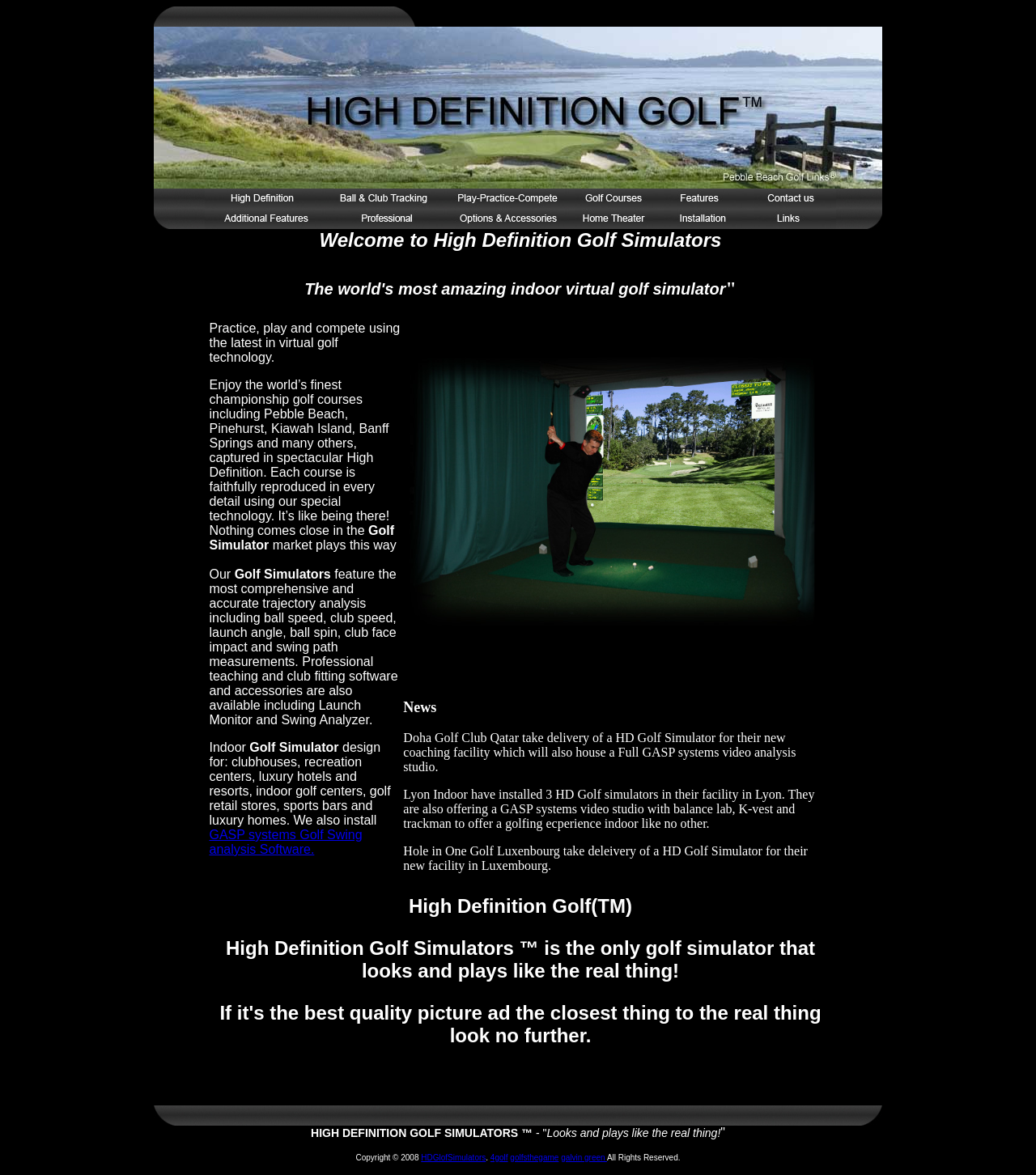Please determine the bounding box coordinates, formatted as (top-left x, top-left y, bottom-right x, bottom-right y), with all values as floating point numbers between 0 and 1. Identify the bounding box of the region described as: alt="contact us" name="contact"

[0.721, 0.168, 0.807, 0.18]